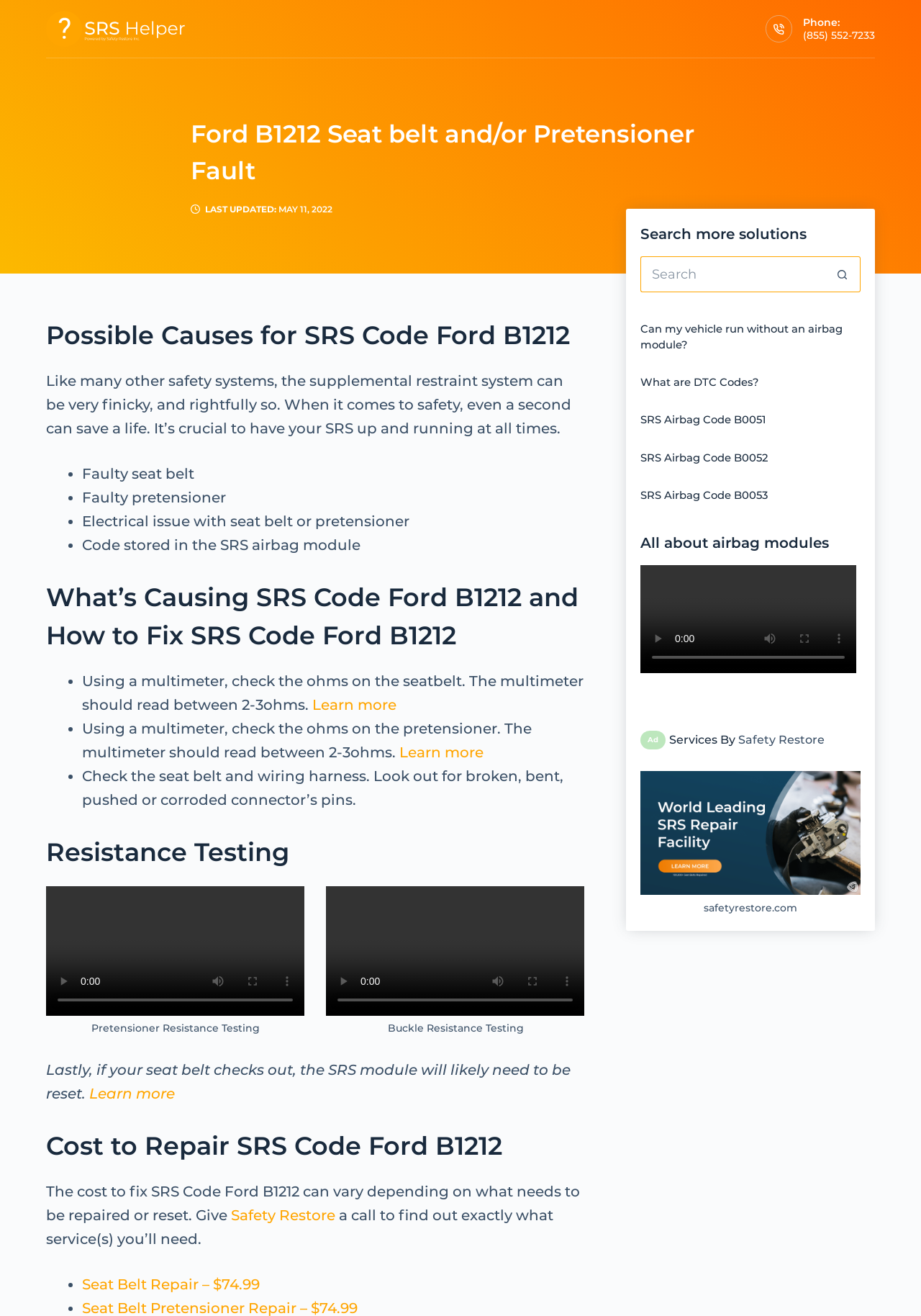Please find the top heading of the webpage and generate its text.

Ford B1212 Seat belt and/or Pretensioner Fault